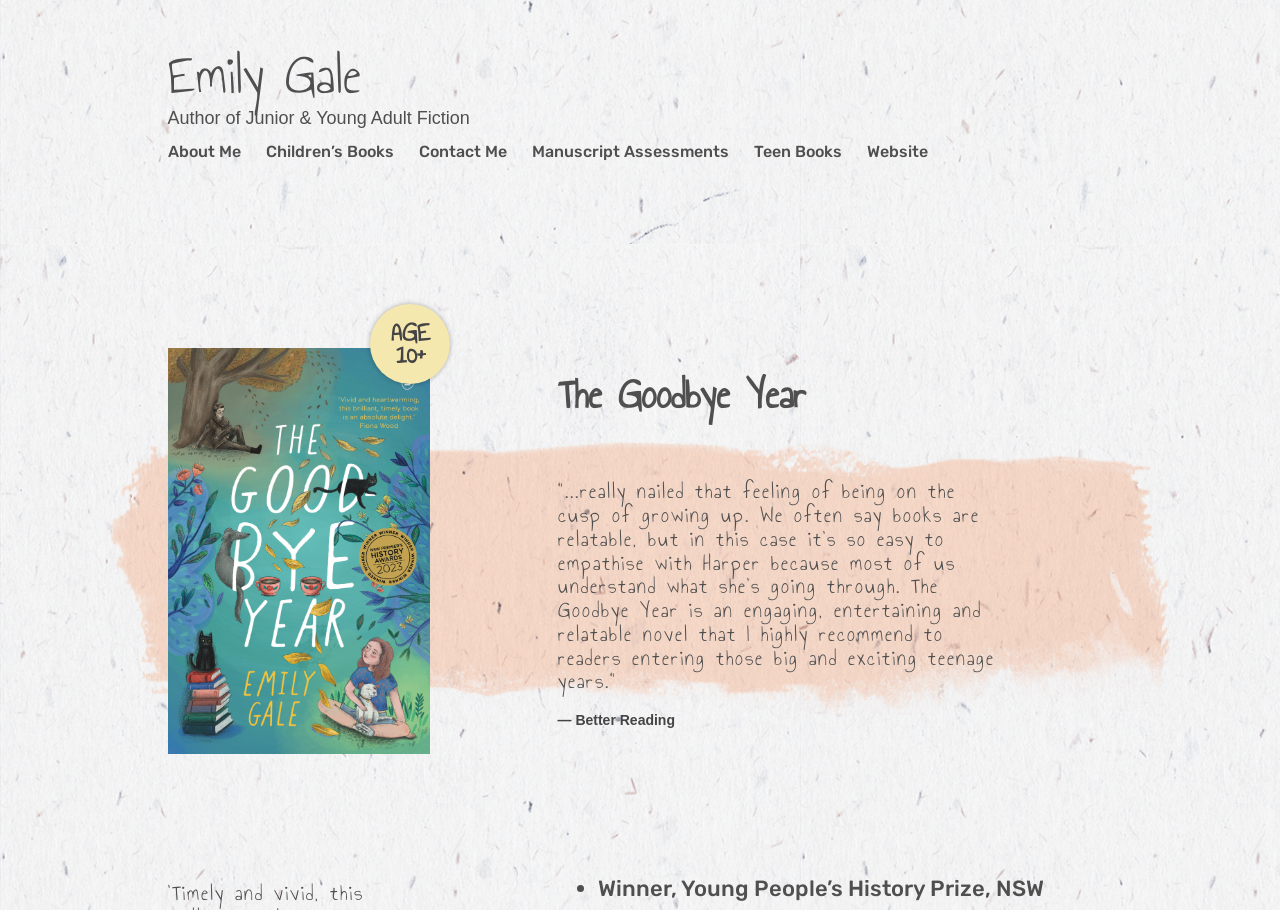What is the author's profession?
Provide an in-depth answer to the question, covering all aspects.

Based on the heading element 'Author of Junior & Young Adult Fiction' at the top of the webpage, it is clear that the author's profession is writing junior and young adult fiction.